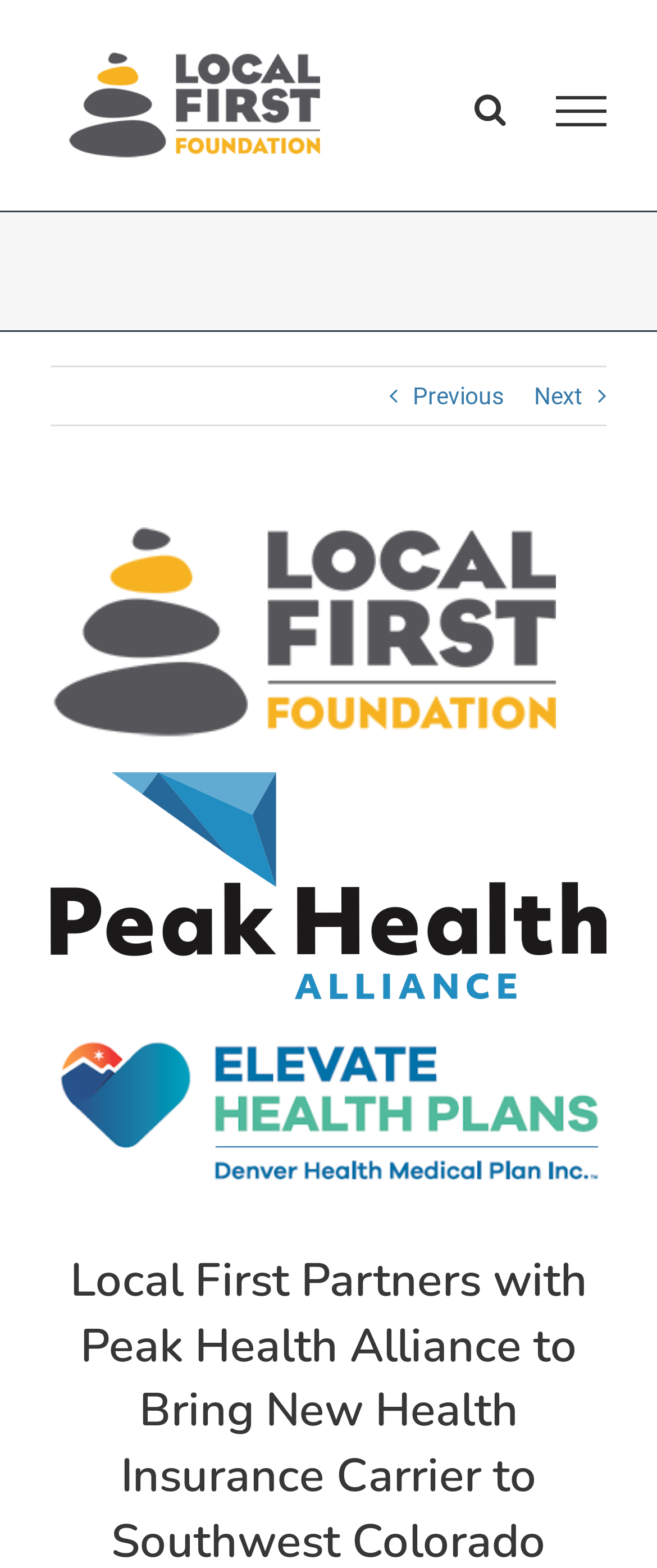Create a detailed narrative describing the layout and content of the webpage.

The webpage is about Local First Foundation partnering with Peak Health Alliance to bring a new health insurance carrier to Southwest Colorado. 

At the top left of the page, there is a navigation menu labeled "Main Menu" with a logo of Local First Foundation next to it. The logo is an image. 

On the top right, there are three hidden links: "Toggle Search", "Toggle Menu", and two navigation links for previous and next pages. 

Below the navigation menu, there are three images: one for Local First Foundation, one for Peak Health Alliance, and one for Elevate Health Plans. These images are positioned horizontally across the page, taking up most of the width. 

At the bottom right of the page, there is a "Go to Top" link, which allows users to navigate back to the top of the page.